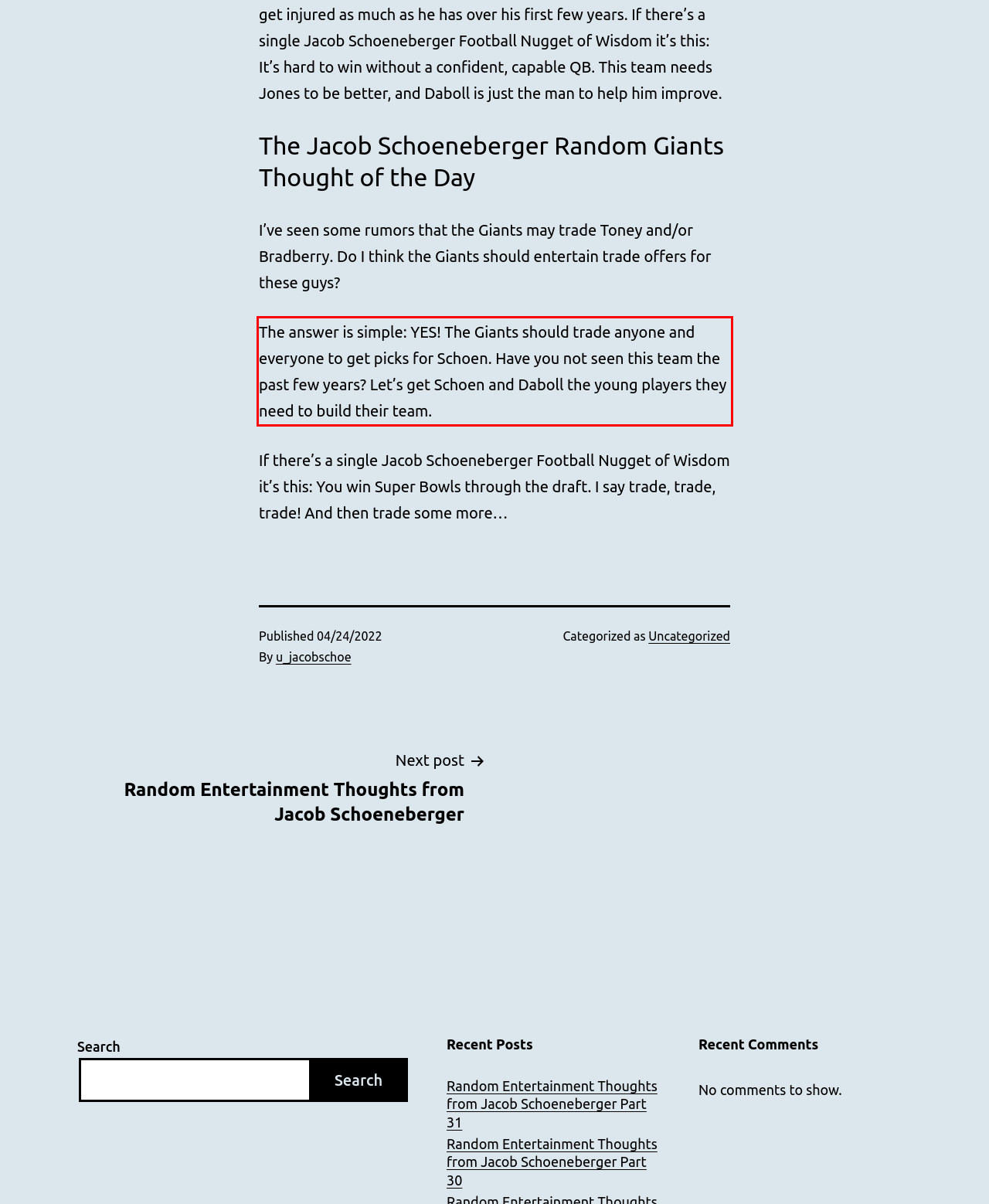You are looking at a screenshot of a webpage with a red rectangle bounding box. Use OCR to identify and extract the text content found inside this red bounding box.

The answer is simple: YES! The Giants should trade anyone and everyone to get picks for Schoen. Have you not seen this team the past few years? Let’s get Schoen and Daboll the young players they need to build their team.